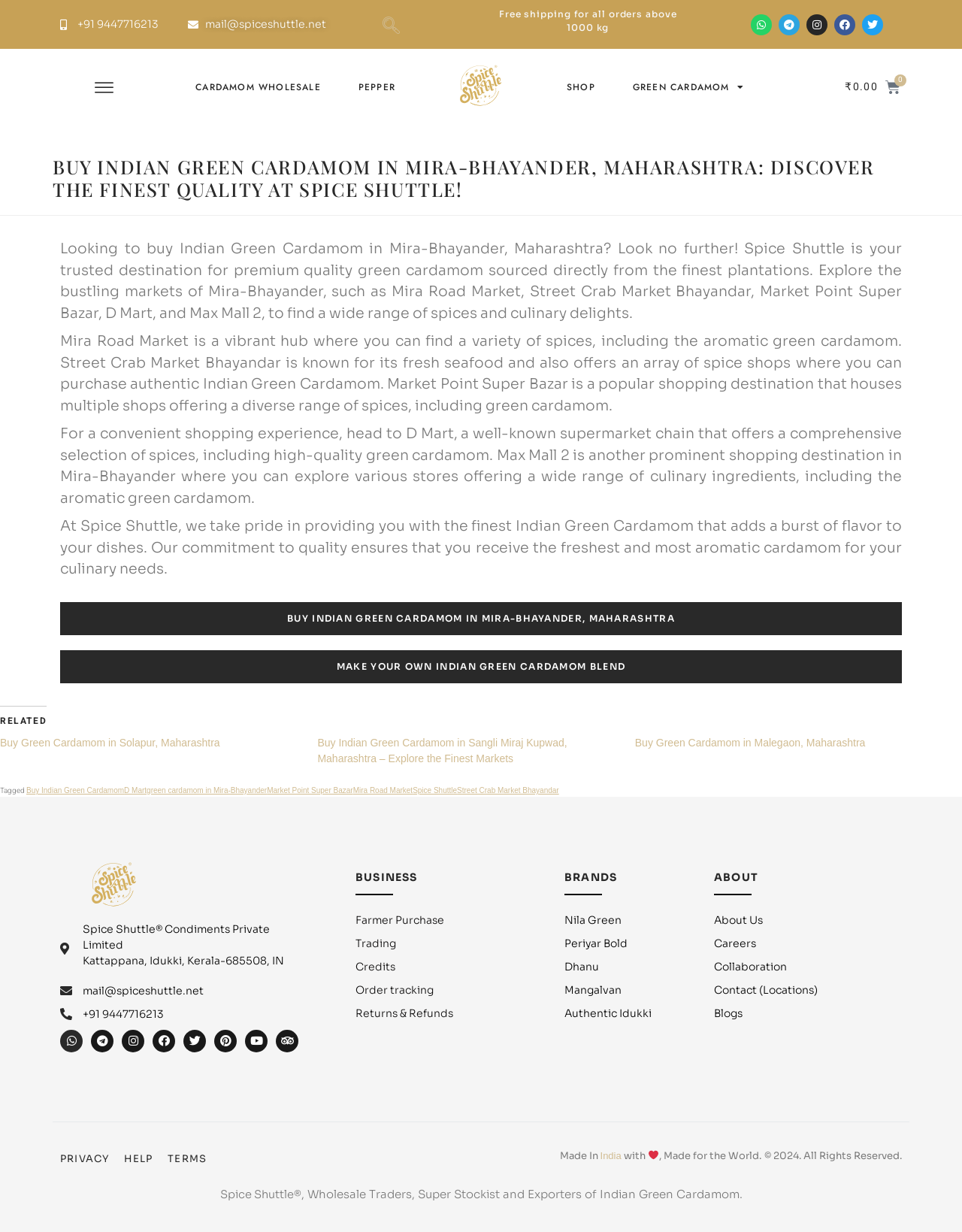Determine the bounding box coordinates of the clickable area required to perform the following instruction: "Follow Spice Shuttle on Whatsapp". The coordinates should be represented as four float numbers between 0 and 1: [left, top, right, bottom].

[0.781, 0.011, 0.803, 0.028]